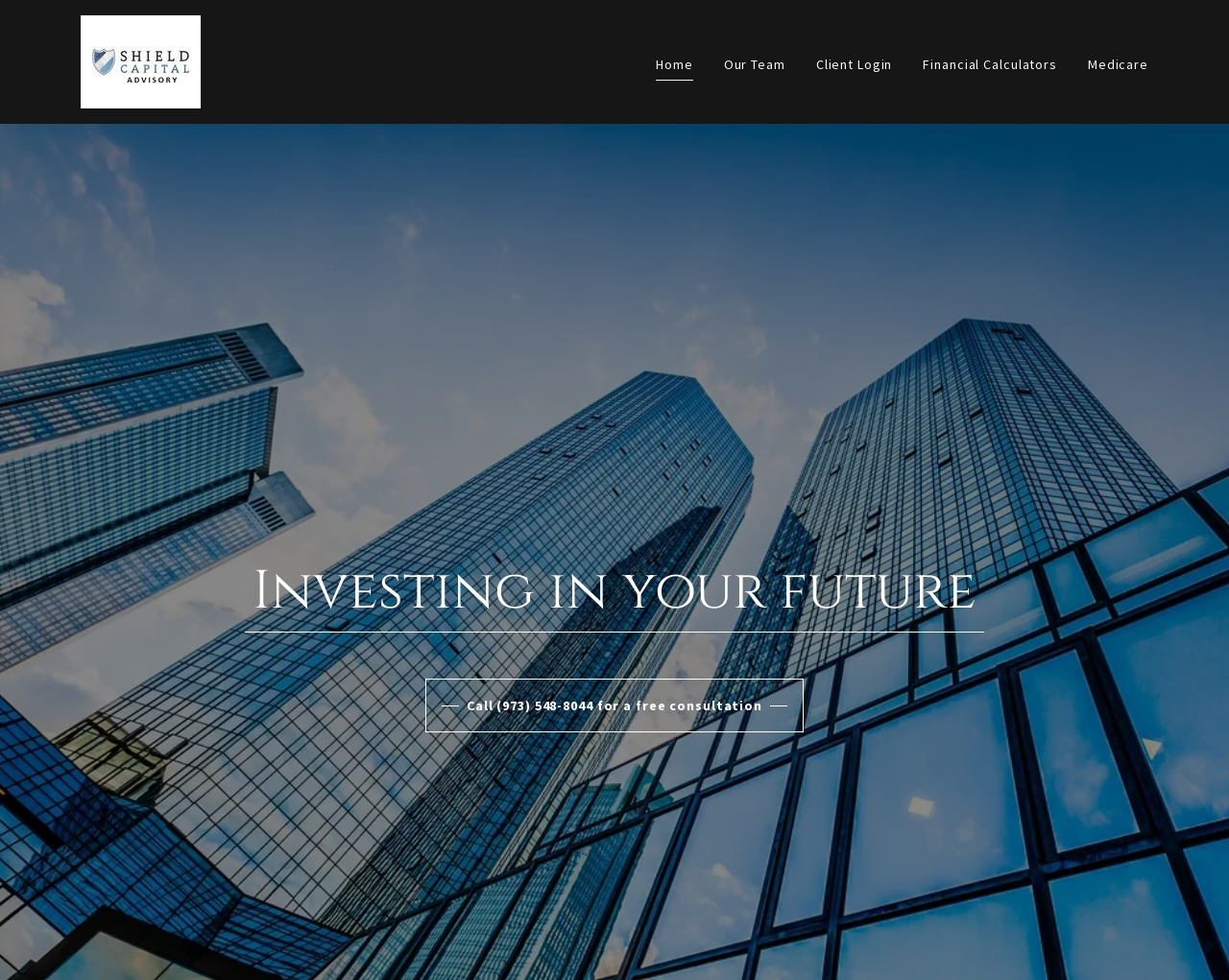Identify the bounding box for the UI element described as: "Financial Calculators". Ensure the coordinates are four float numbers between 0 and 1, formatted as [left, top, right, bottom].

[0.746, 0.048, 0.865, 0.083]